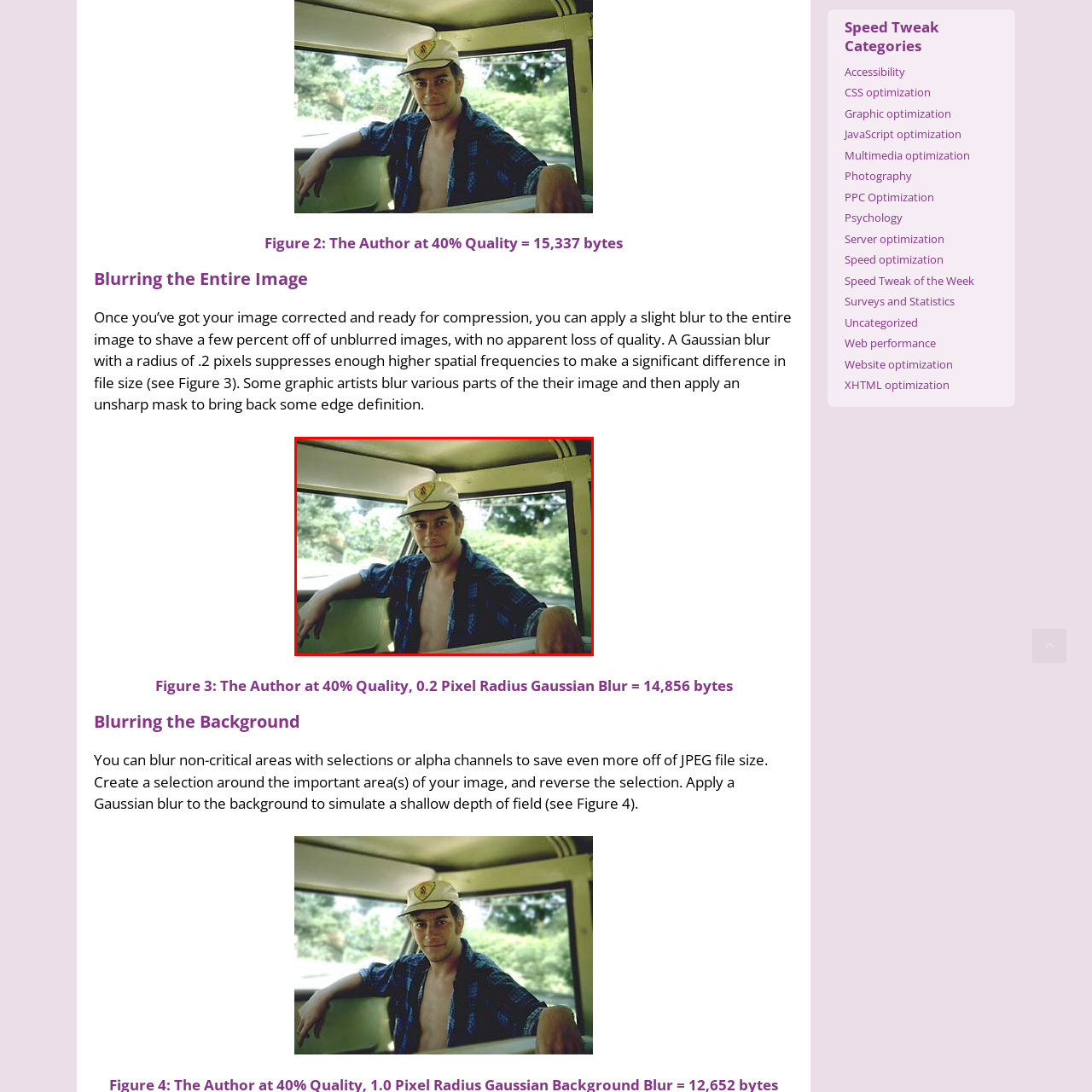Offer an in-depth description of the picture located within the red frame.

The image, described in the context of "Figure 2: The Author at 40% Quality," showcases a young man with a charming smile, seated in a vehicle. He is wearing a light-colored cap and a checkered shirt, unbuttoned at the collar, which contributes to a relaxed and casual atmosphere. The background is lush with greenery, indicating a natural setting, likely taken outdoors on a warm day. This image exemplifies a moment captured in time, reflecting a carefree spirit and an intimate connection with nature, as highlighted by its specific mention of qualities like image compression and a subtle Gaussian blur to reduce file size while maintaining clarity, as referenced in the accompanying text.